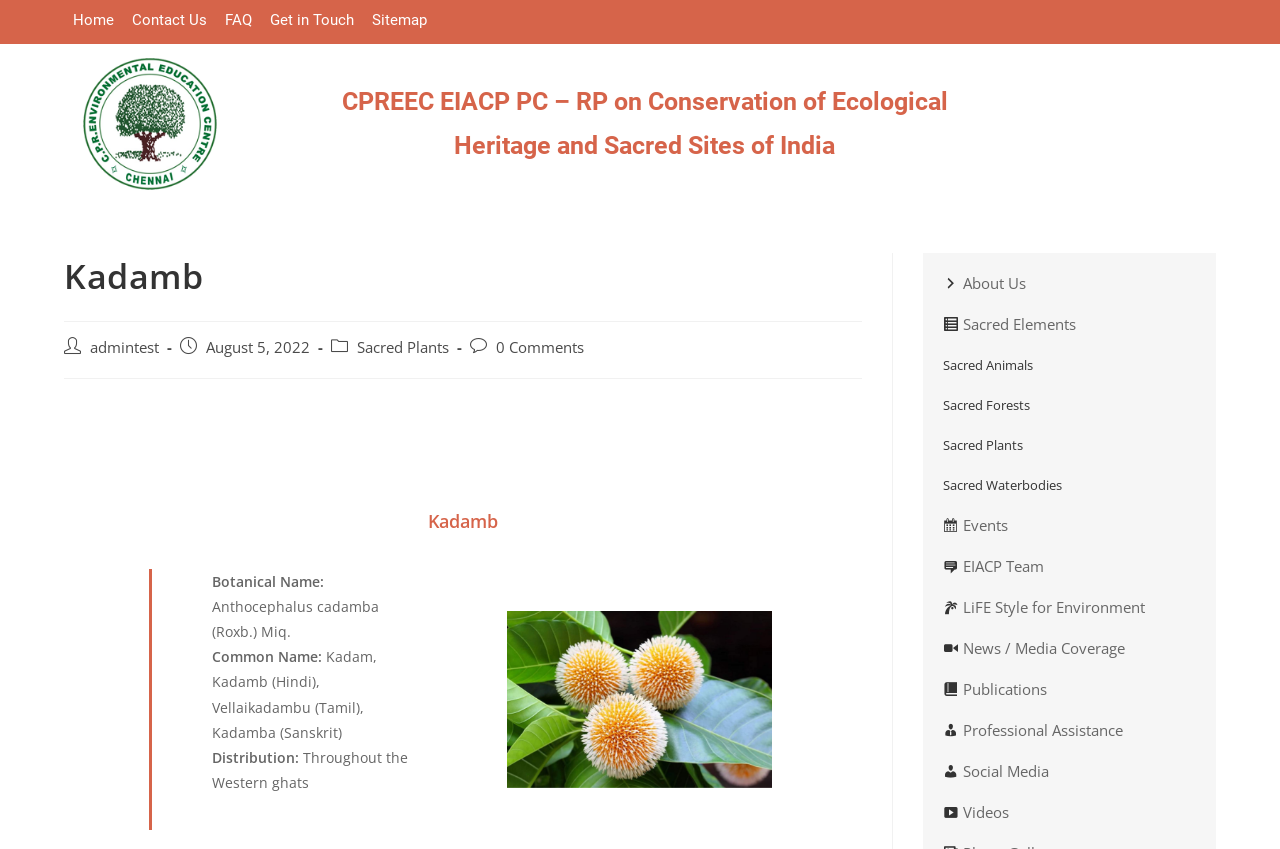Provide a thorough description of the webpage you see.

The webpage is about Kadamb, an ecoheritage organization. At the top, there are five navigation links: "Home", "Contact Us", "FAQ", "Get in Touch", and "Sitemap", aligned horizontally. Below these links, there is a prominent link "CPREEC EIACP PC – RP on Conservation of Ecological Heritage and Sacred Sites of India" that spans almost the entire width of the page.

On the left side of the page, there is a header section with the title "Kadamb" and a link "admintest" below it. Next to the header, there is a section with a date "August 5, 2022", followed by links to "Sacred Plants" and "0 Comments".

The main content of the page is divided into sections. The first section has a heading "Kadamb" and provides information about the botanical name, common name, and distribution of Kadamb. The text is organized in a neat and structured format with clear headings and concise descriptions.

On the right side of the page, there are several links to different sections, including "About Us", "Sacred Elements", "Sacred Animals", "Sacred Forests", "Sacred Plants", and "Sacred Waterbodies". Below these links, there are several static text sections with headings such as "Events", "EIACP Team", "LiFE Style for Environment", "News / Media Coverage", "Publications", "Professional Assistance", "Social Media", and "Videos". These sections are stacked vertically and take up the lower half of the page.